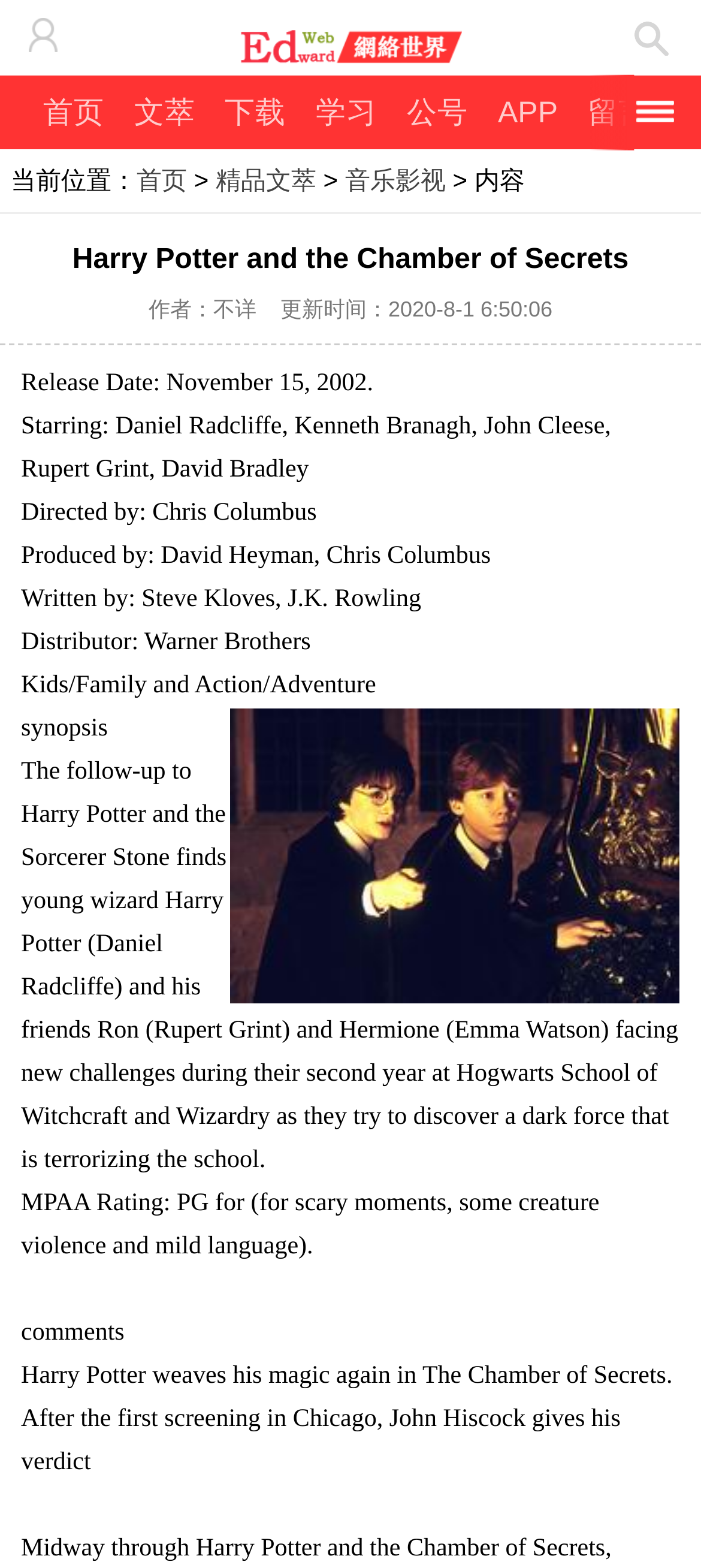What is the genre of the movie?
Refer to the image and provide a one-word or short phrase answer.

Kids/Family and Action/Adventure